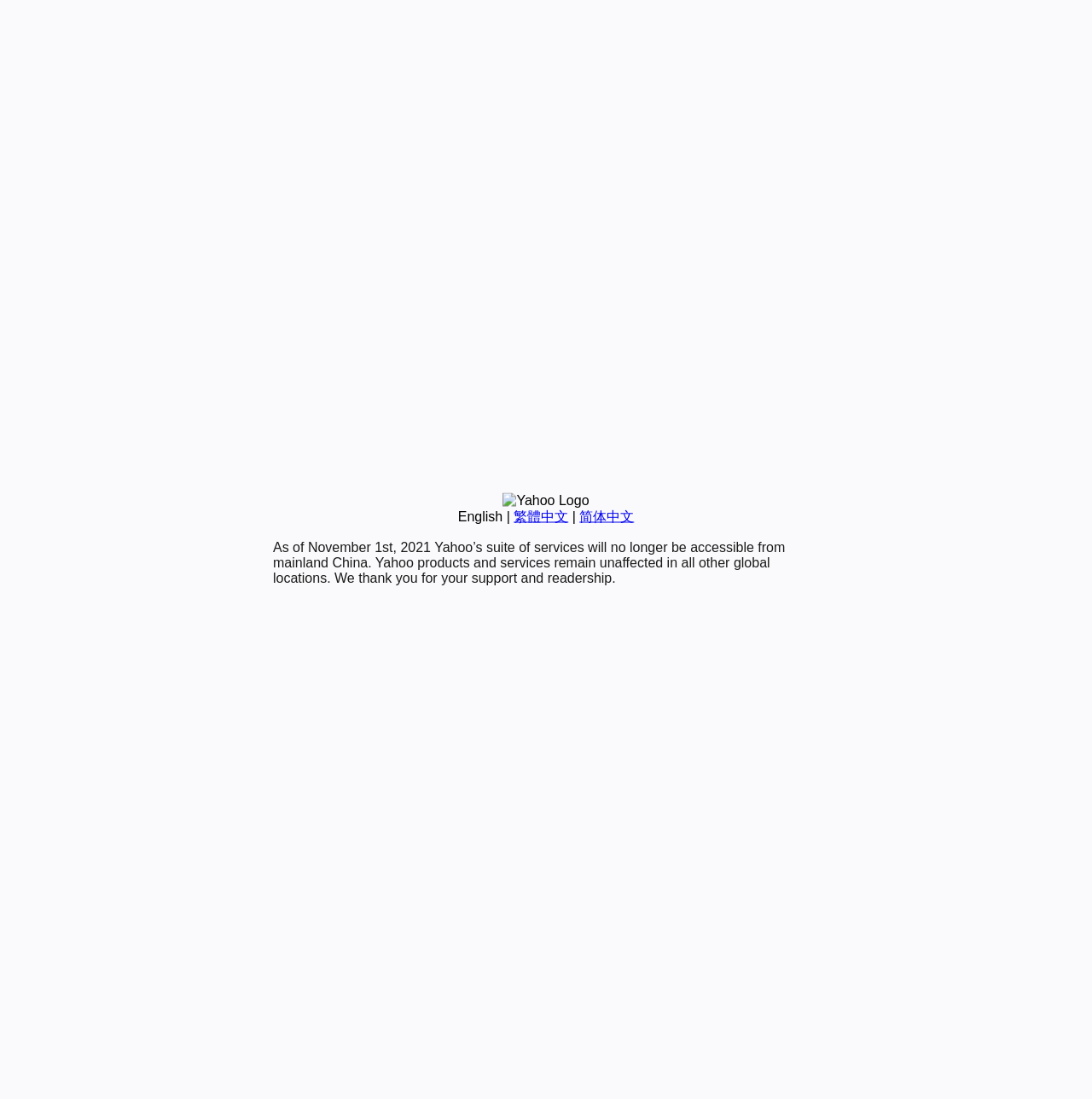From the webpage screenshot, identify the region described by 简体中文. Provide the bounding box coordinates as (top-left x, top-left y, bottom-right x, bottom-right y), with each value being a floating point number between 0 and 1.

[0.531, 0.463, 0.581, 0.476]